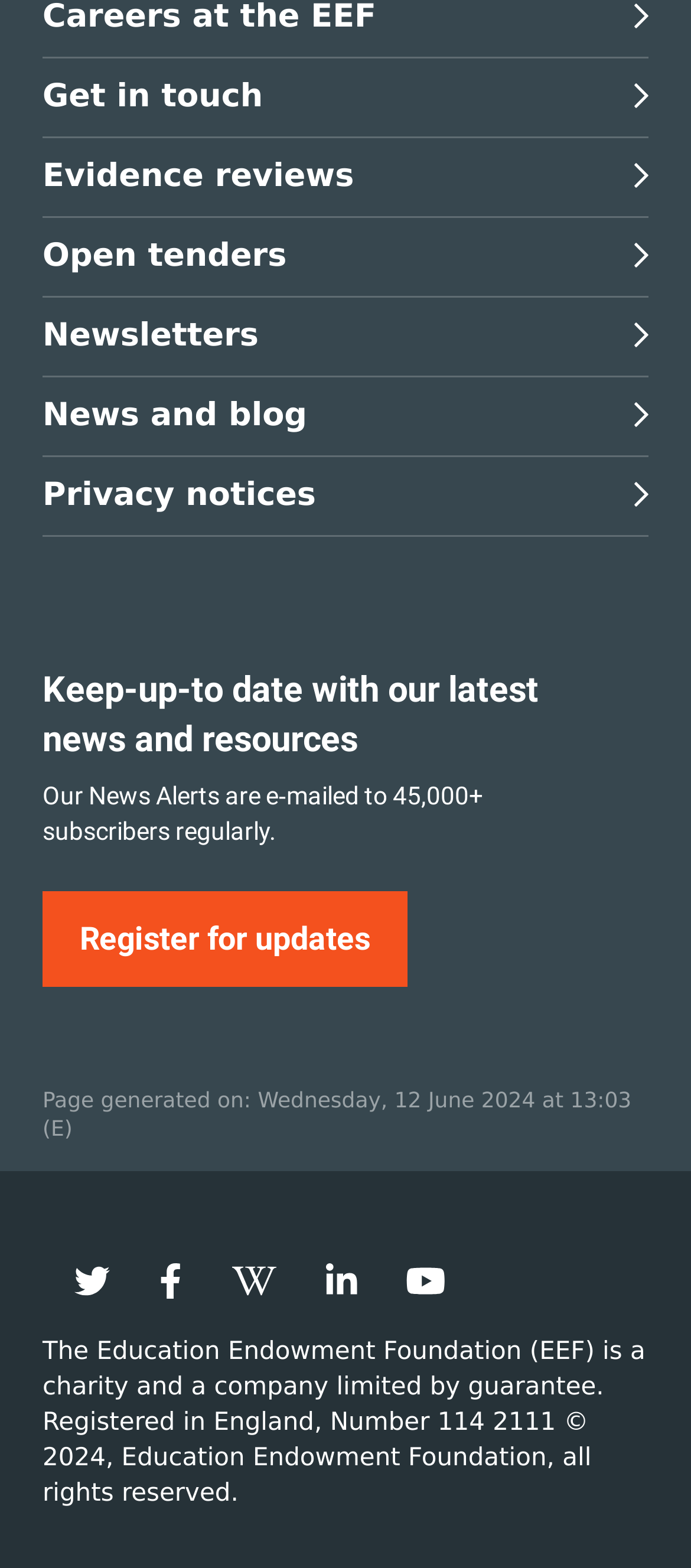Give a one-word or one-phrase response to the question:
What type of organization is the Education Endowment Foundation?

Charity and company limited by guarantee